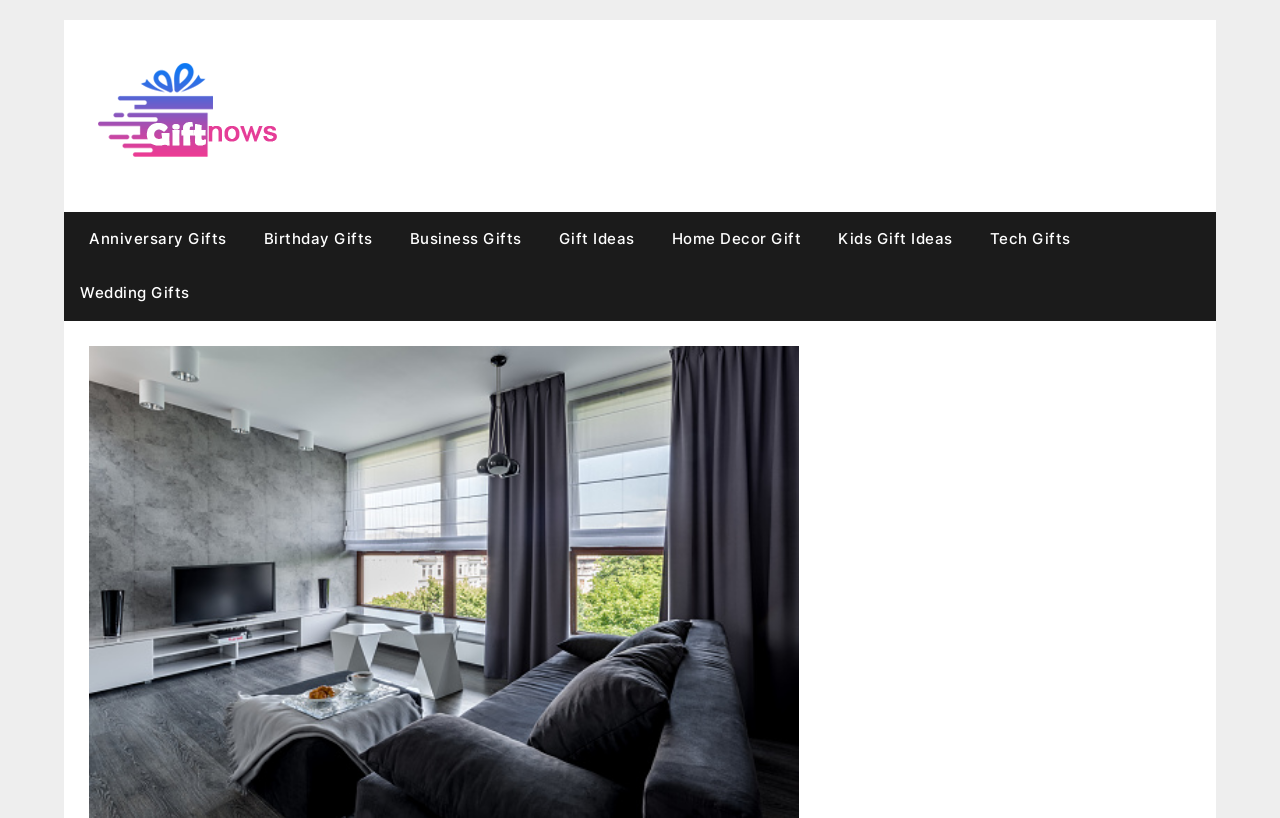Identify the bounding box coordinates for the region of the element that should be clicked to carry out the instruction: "Click on Gift Nows". The bounding box coordinates should be four float numbers between 0 and 1, i.e., [left, top, right, bottom].

[0.073, 0.073, 0.223, 0.196]